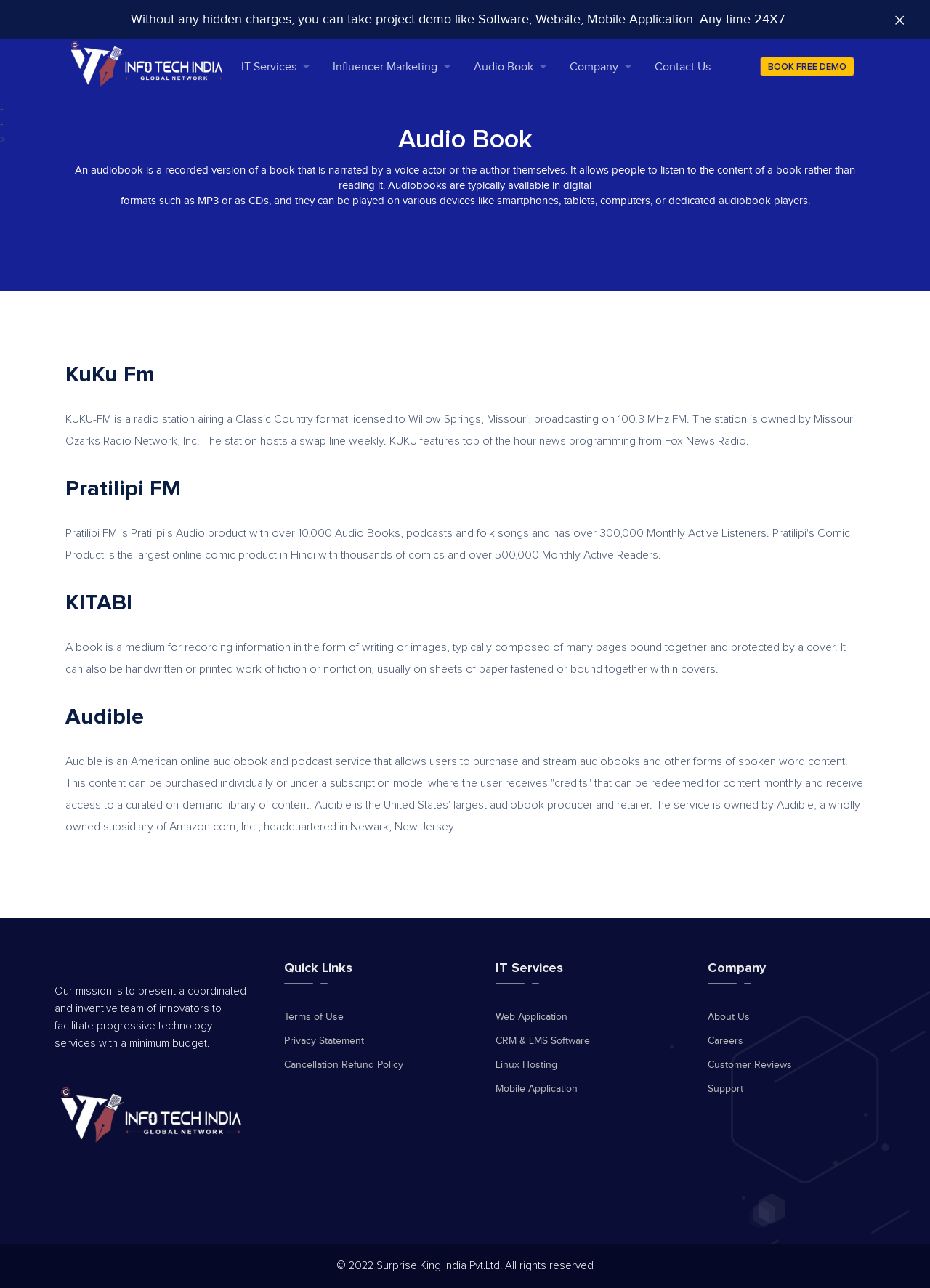Please examine the image and answer the question with a detailed explanation:
What is the format of the audiobooks mentioned on the webpage?

I found a static text element with the description 'Audiobooks are typically available in digital formats such as MP3 or as CDs...' which suggests that one of the formats of the audiobooks mentioned on the webpage is MP3.